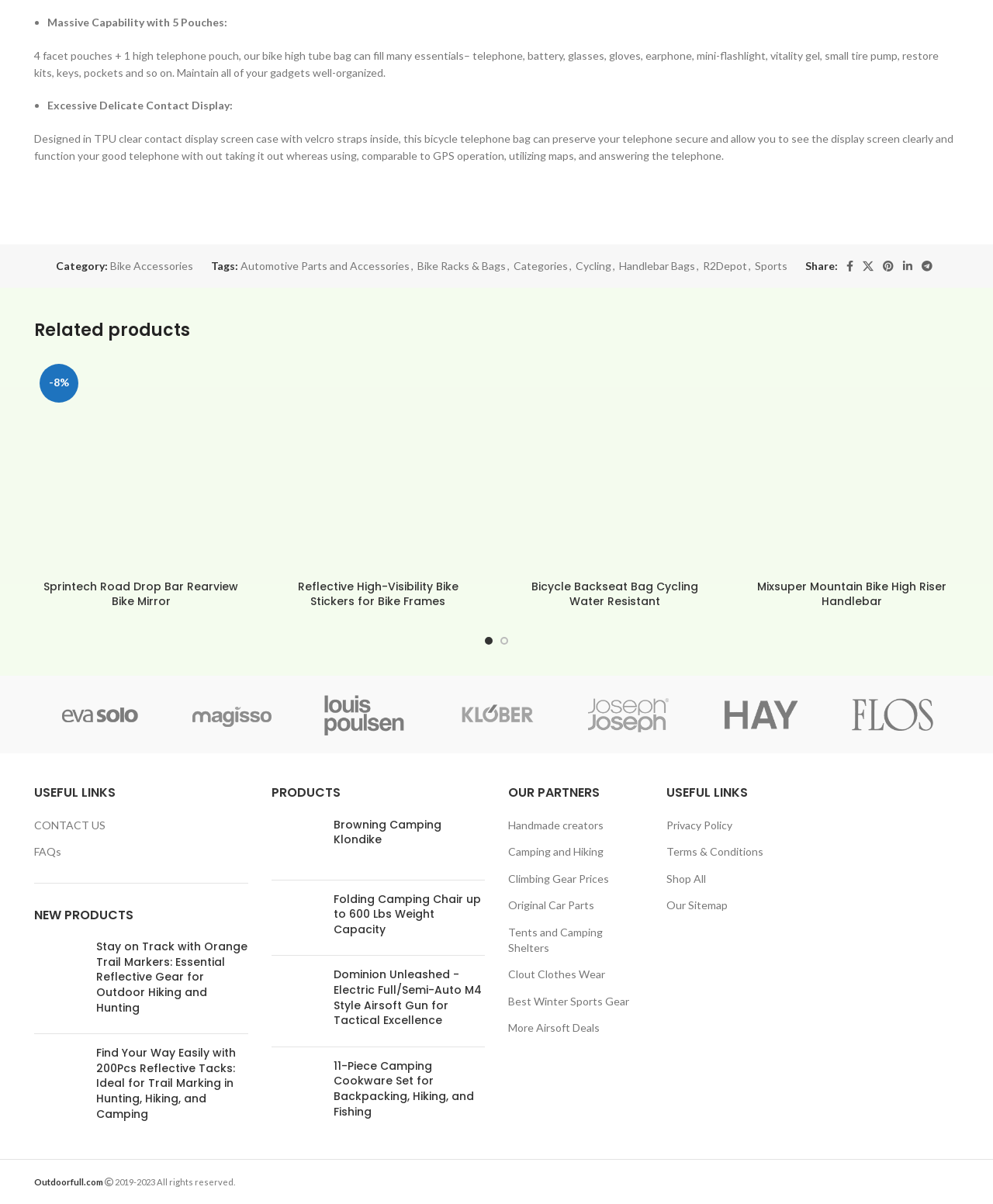What is the purpose of the reflective high-visibility bike stickers?
Look at the webpage screenshot and answer the question with a detailed explanation.

The product description mentions 'Reflective High-Visibility Bike Stickers for Bike Frames', which implies that the stickers are designed to be used on bike frames to increase visibility.